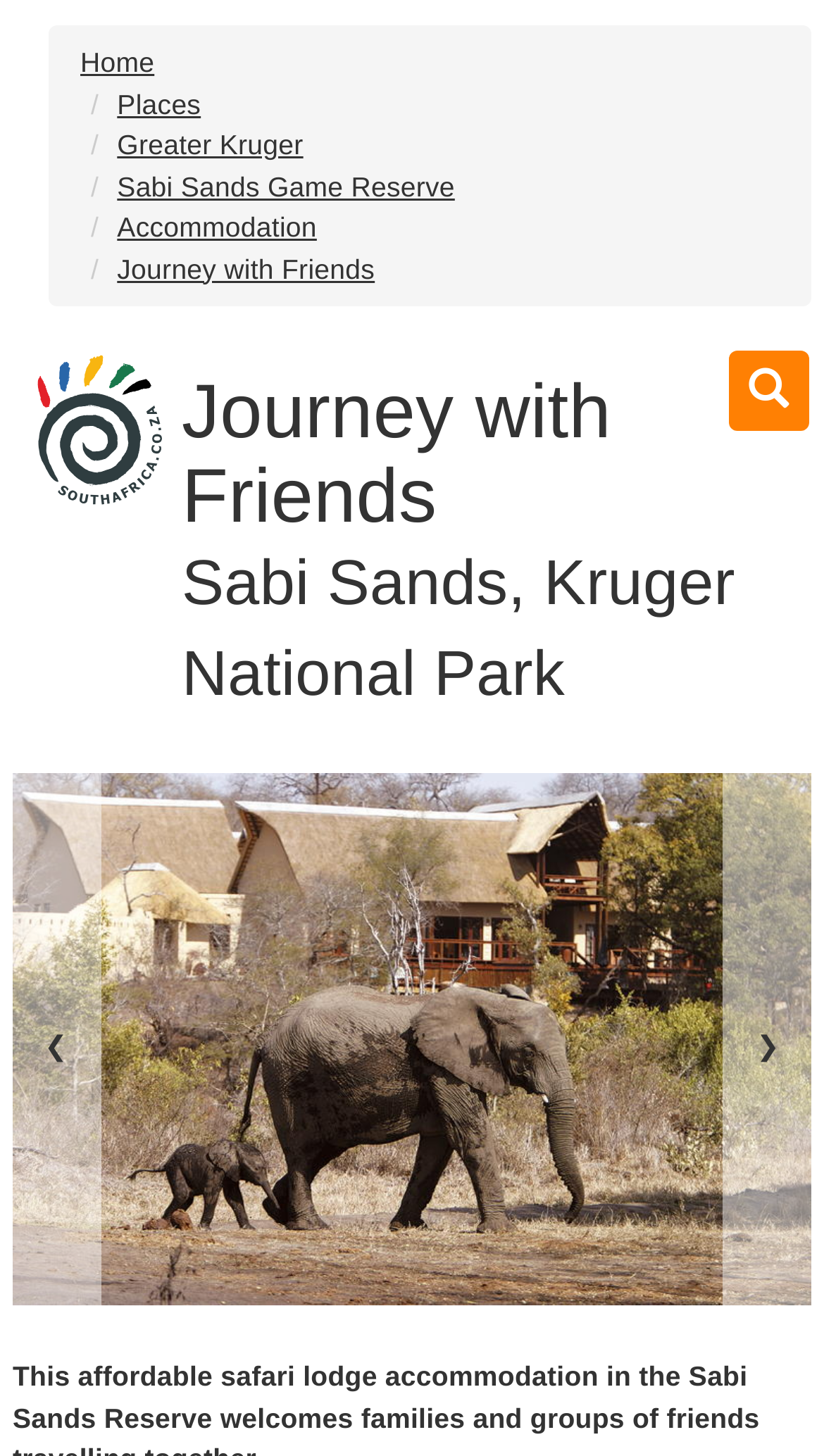Create a detailed narrative of the webpage’s visual and textual elements.

The webpage is about "Journey with Friends - Sabi Sands", a travel-related page. At the top, there are six navigation links: "Home", "Places", "Greater Kruger", "Sabi Sands Game Reserve", "Accommodation", and "Journey with Friends", aligned horizontally and positioned near the top of the page.

Below the navigation links, there is a prominent heading that reads "Journey with Friends Sabi Sands, Kruger National Park", taking up a significant portion of the page's width.

To the left of the heading, there is a smaller image, and above the navigation links, there is another link with no text content. On the right side of the heading, there is a small icon link with a cryptic character '\ue003'.

The main content of the page is dominated by a large image that spans almost the entire width of the page, positioned below the heading. This image likely showcases the beauty of Sabi Sands Game Reserve.

At the bottom of the page, there are two buttons, one with a left arrow '❮' and the other with a right arrow '❯', which are likely used for navigation or pagination.